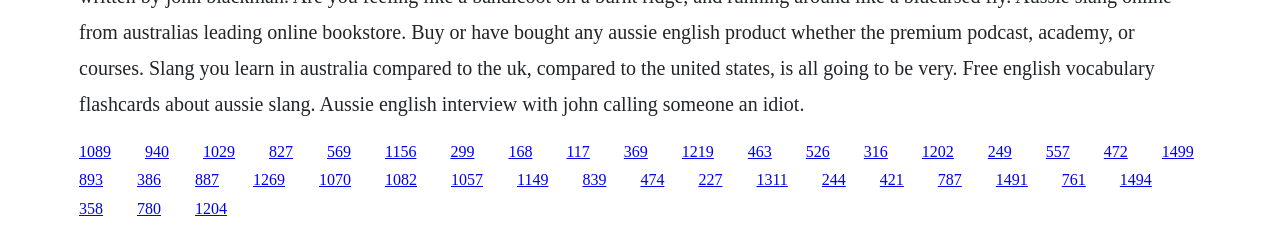Are there any links with a y1 coordinate greater than 0.8?
Based on the screenshot, answer the question with a single word or phrase.

Yes